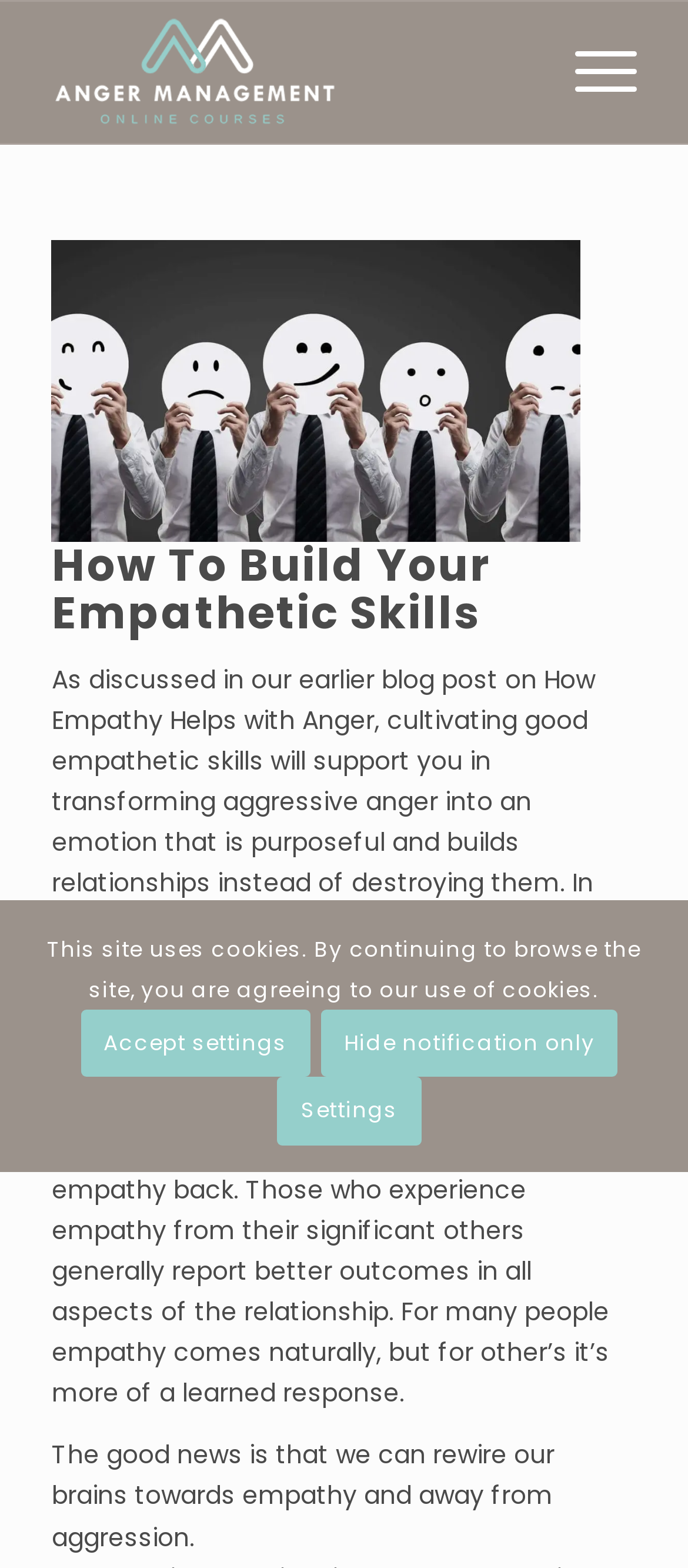Create a detailed description of the webpage's content and layout.

The webpage is about building empathetic skills, with a focus on understanding empathy and its impact on personal and professional relationships. At the top left of the page, there is a logo image with the text "AM Logo" and a link to it. Next to the logo, there is a menu item labeled "Menu" with a link to it. 

Below the logo and menu, there is a heading that reads "How To Build Your Empathetic Skills". This is followed by three paragraphs of text that discuss the importance of empathy, how it can be cultivated, and its benefits in building strong relationships. The text explains that empathy is the ability to see things from another person's perspective, and that it can be learned and developed.

At the bottom of the page, there is a notification bar with a message about the site using cookies. This bar contains three links: "Accept settings", "Hide notification only", and "Settings".